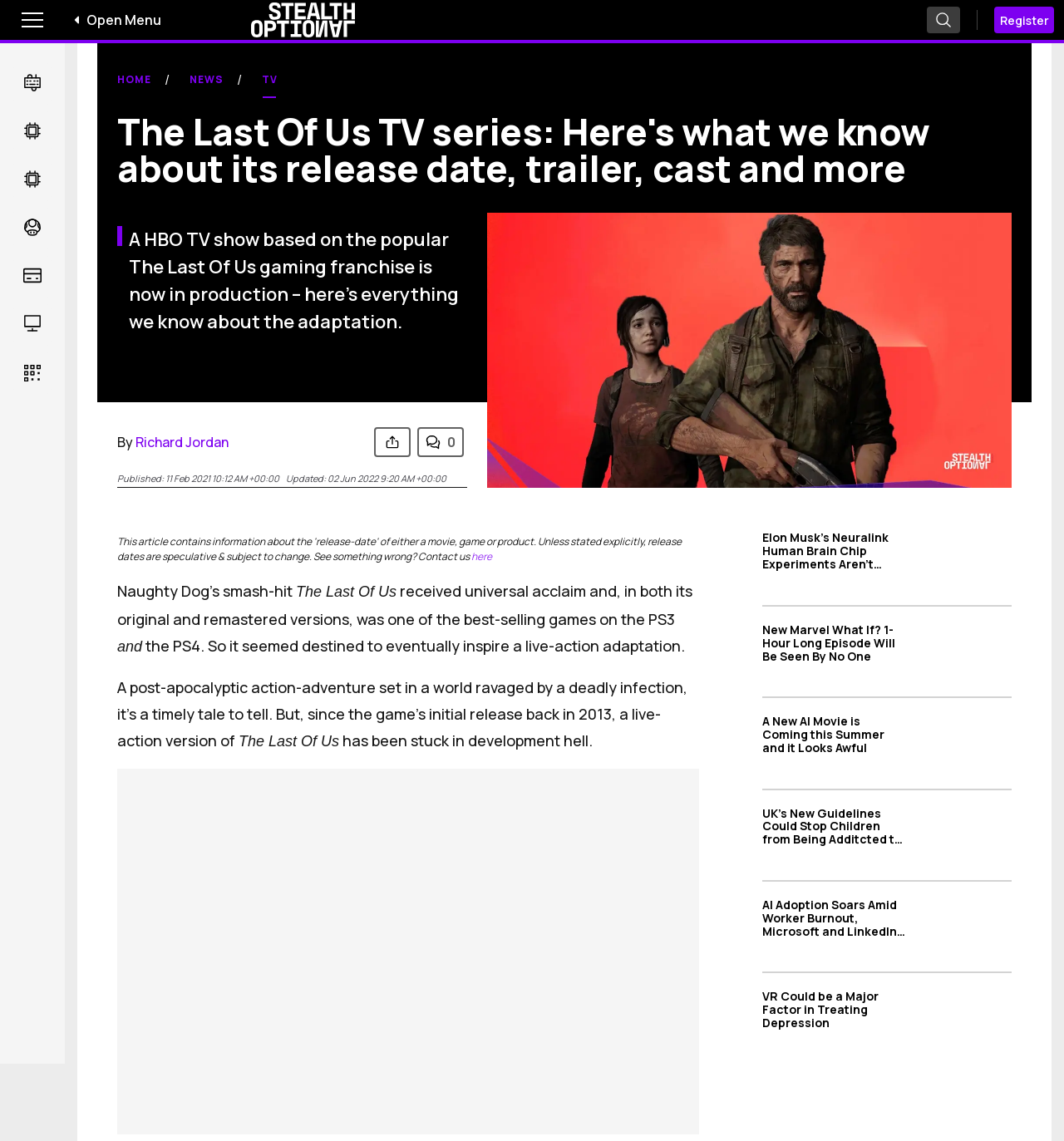Please find and report the bounding box coordinates of the element to click in order to perform the following action: "Register". The coordinates should be expressed as four float numbers between 0 and 1, in the format [left, top, right, bottom].

[0.934, 0.006, 0.991, 0.029]